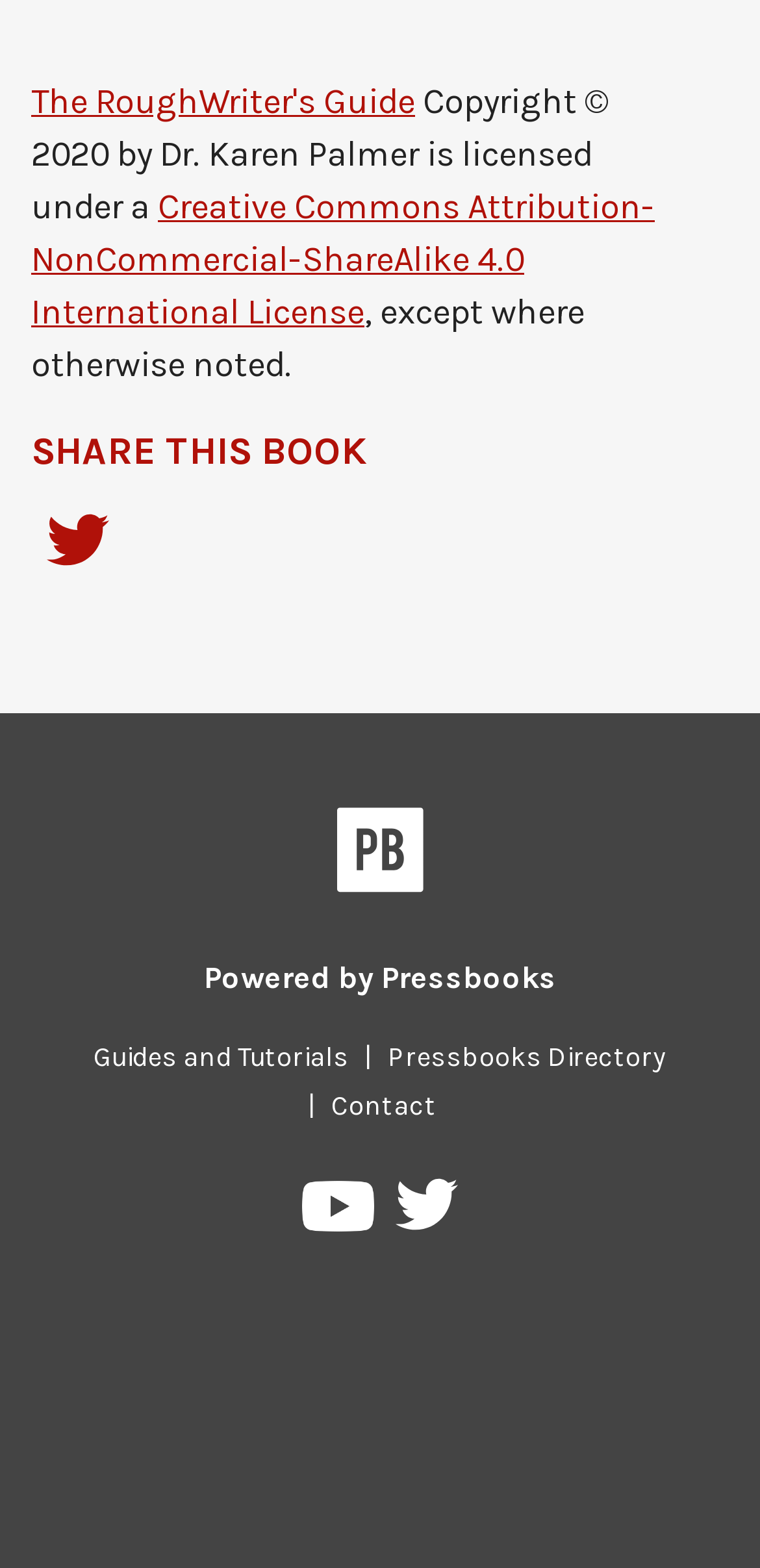Please determine the bounding box coordinates of the element's region to click for the following instruction: "Click on The RoughWriter's Guide".

[0.041, 0.051, 0.546, 0.078]